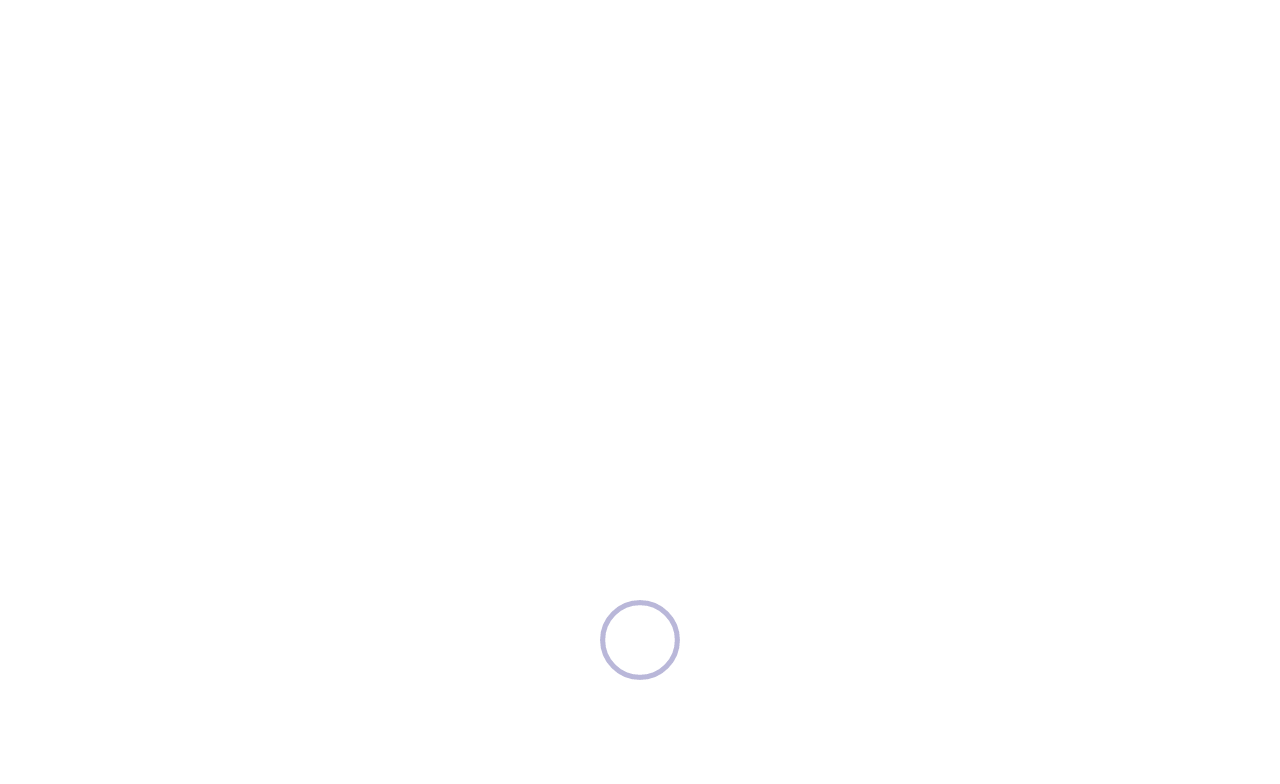Give a short answer using one word or phrase for the question:
What is the current webpage about?

Job posting for Mechanical Assembler